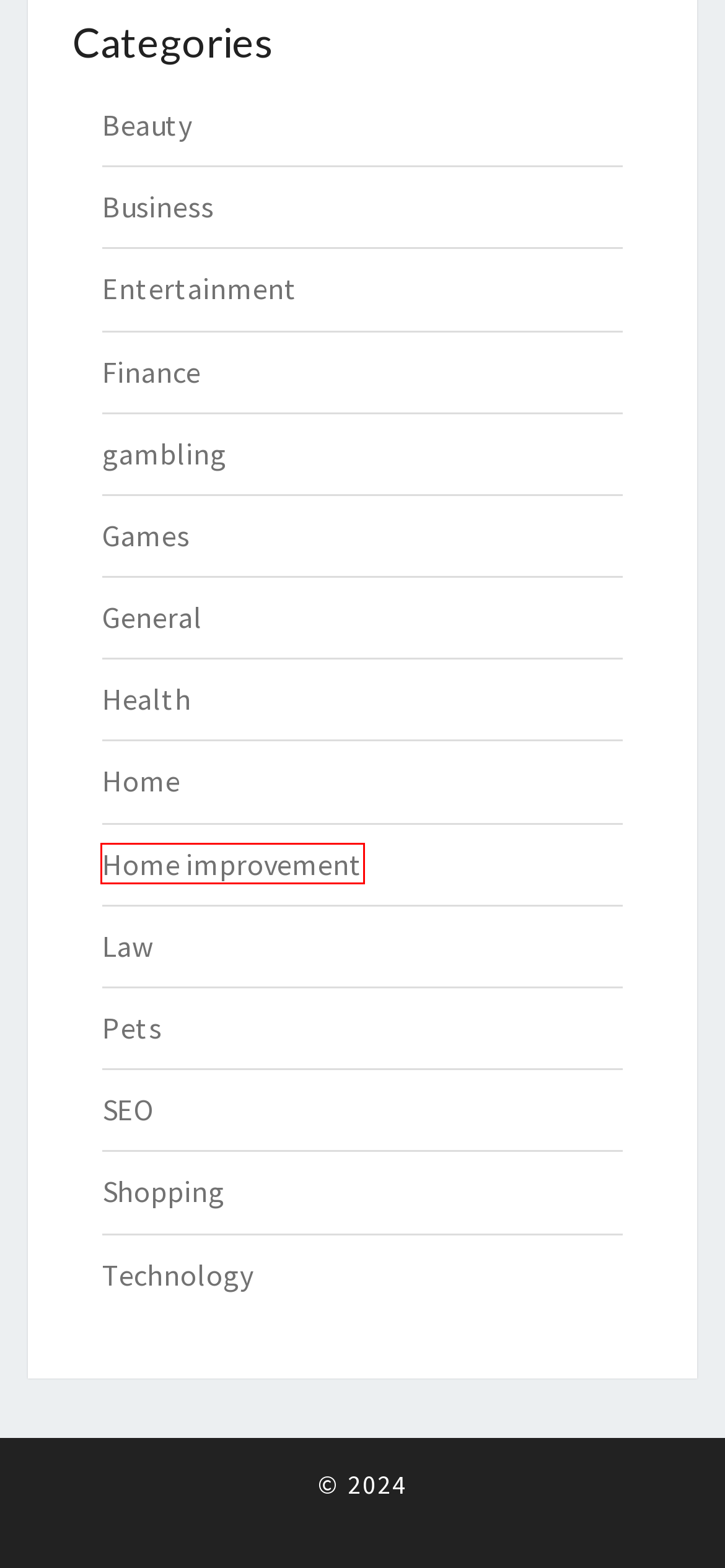Examine the screenshot of a webpage with a red bounding box around a specific UI element. Identify which webpage description best matches the new webpage that appears after clicking the element in the red bounding box. Here are the candidates:
A. Home improvement – Models Connect
B. Health – Models Connect
C. Technology – Models Connect
D. SEO – Models Connect
E. Pets – Models Connect
F. Entertainment – Models Connect
G. Shopping – Models Connect
H. Beauty – Models Connect

A